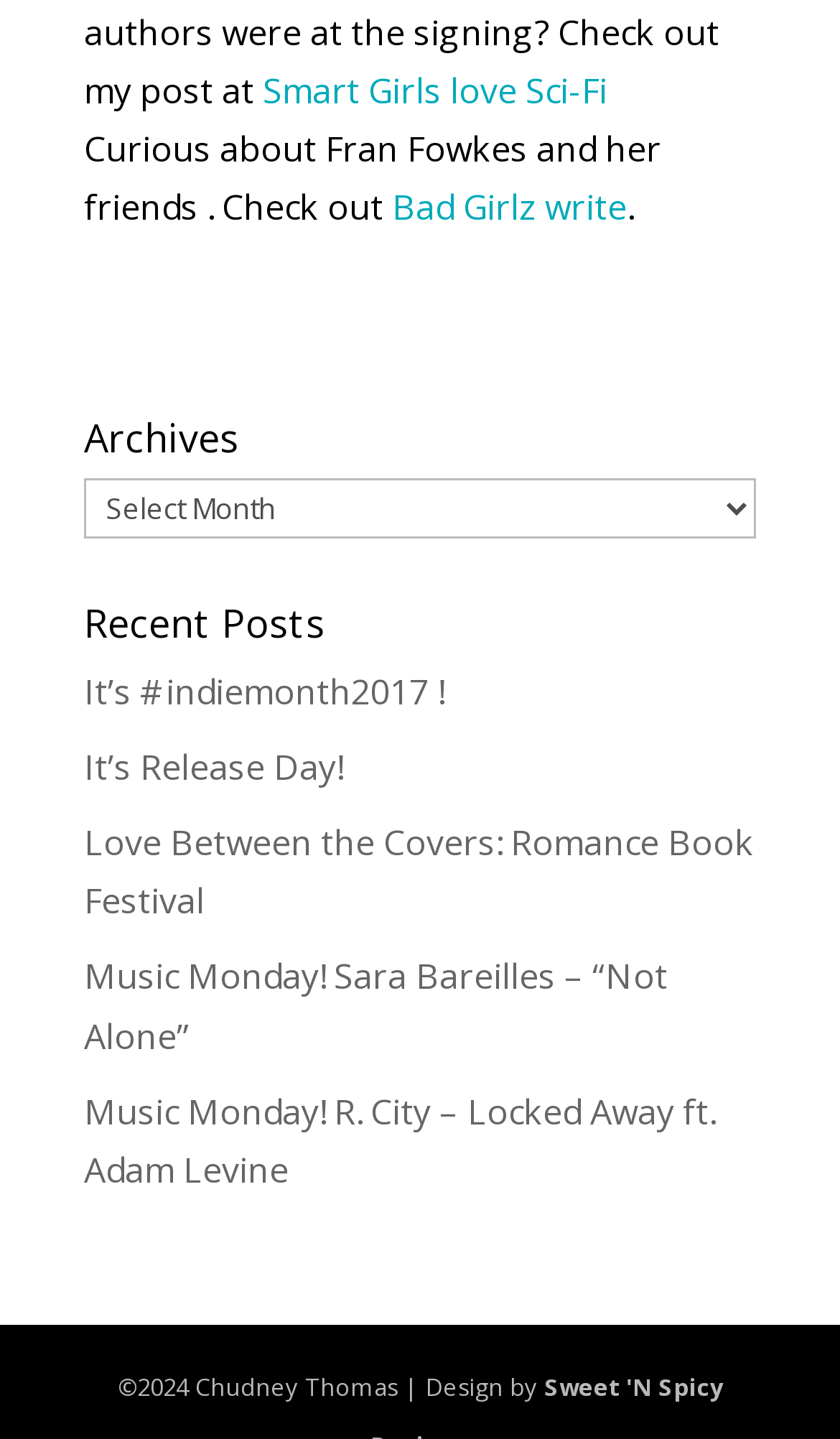Locate the bounding box coordinates of the area where you should click to accomplish the instruction: "Visit 'Bad Girlz write'".

[0.467, 0.128, 0.746, 0.161]